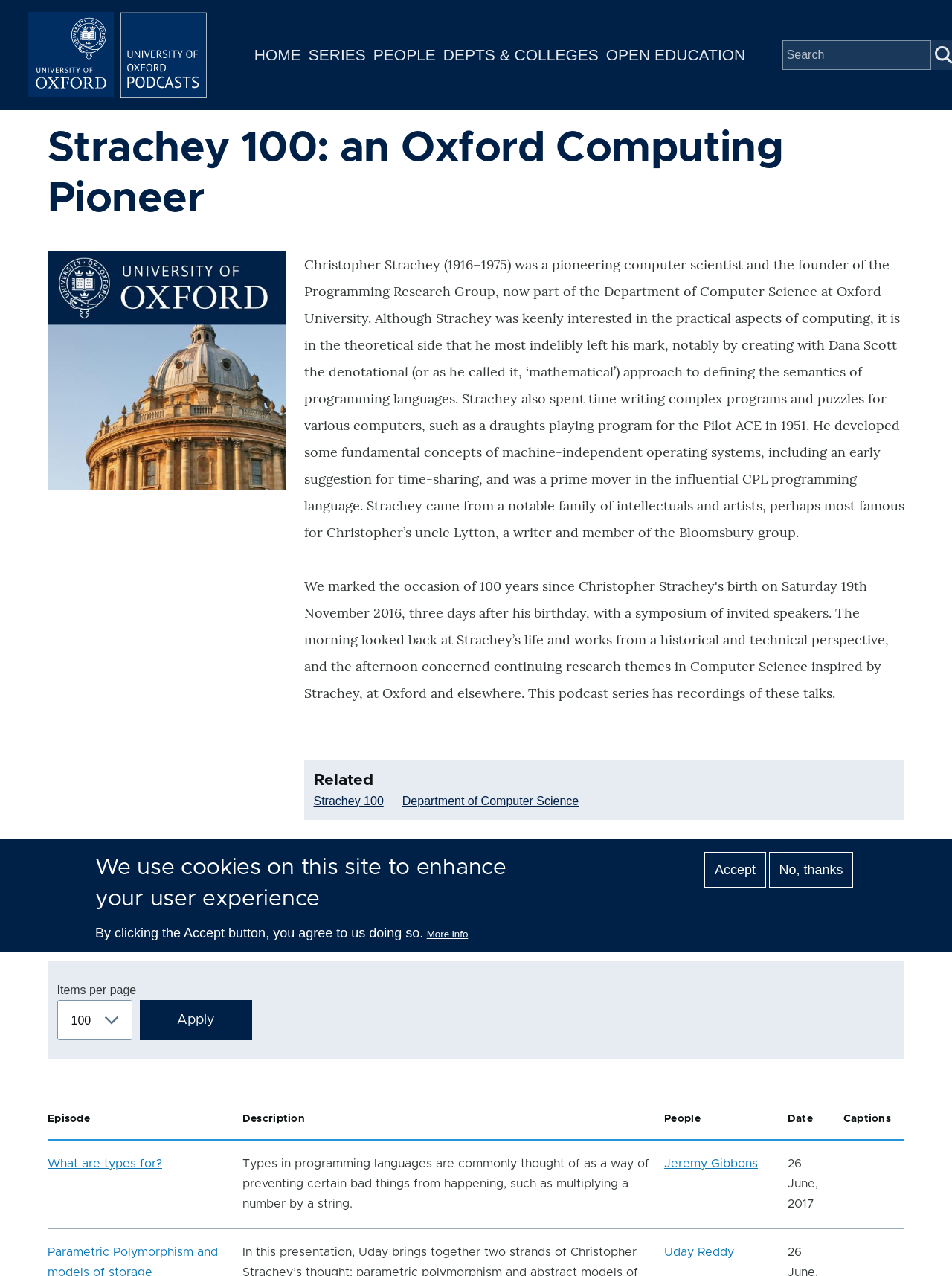What is the topic of the podcast episode 'What are types for?'?
Refer to the image and give a detailed answer to the question.

I found the answer by reading the text on the webpage, which describes the podcast episode 'What are types for?' as discussing the concept of types in programming languages.